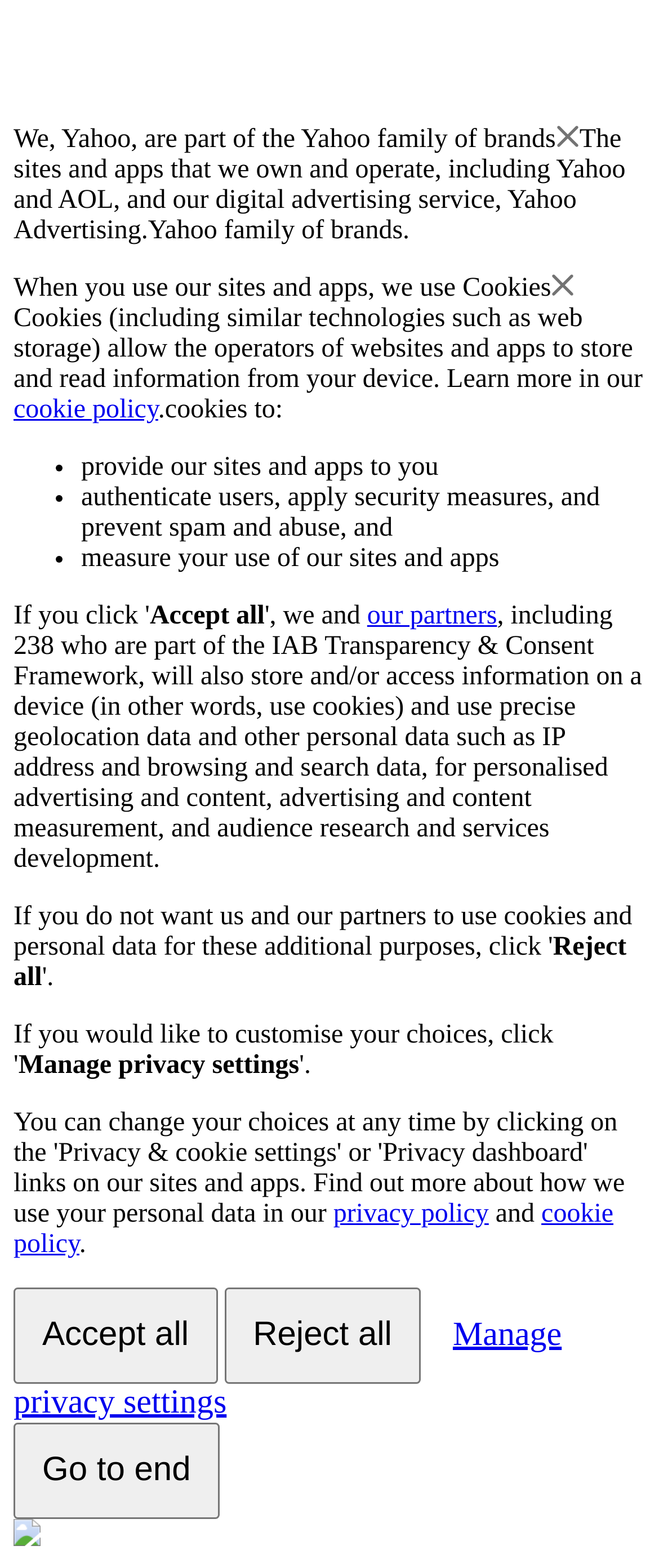What do cookies allow operators to do?
Based on the image, give a concise answer in the form of a single word or short phrase.

Store and read information